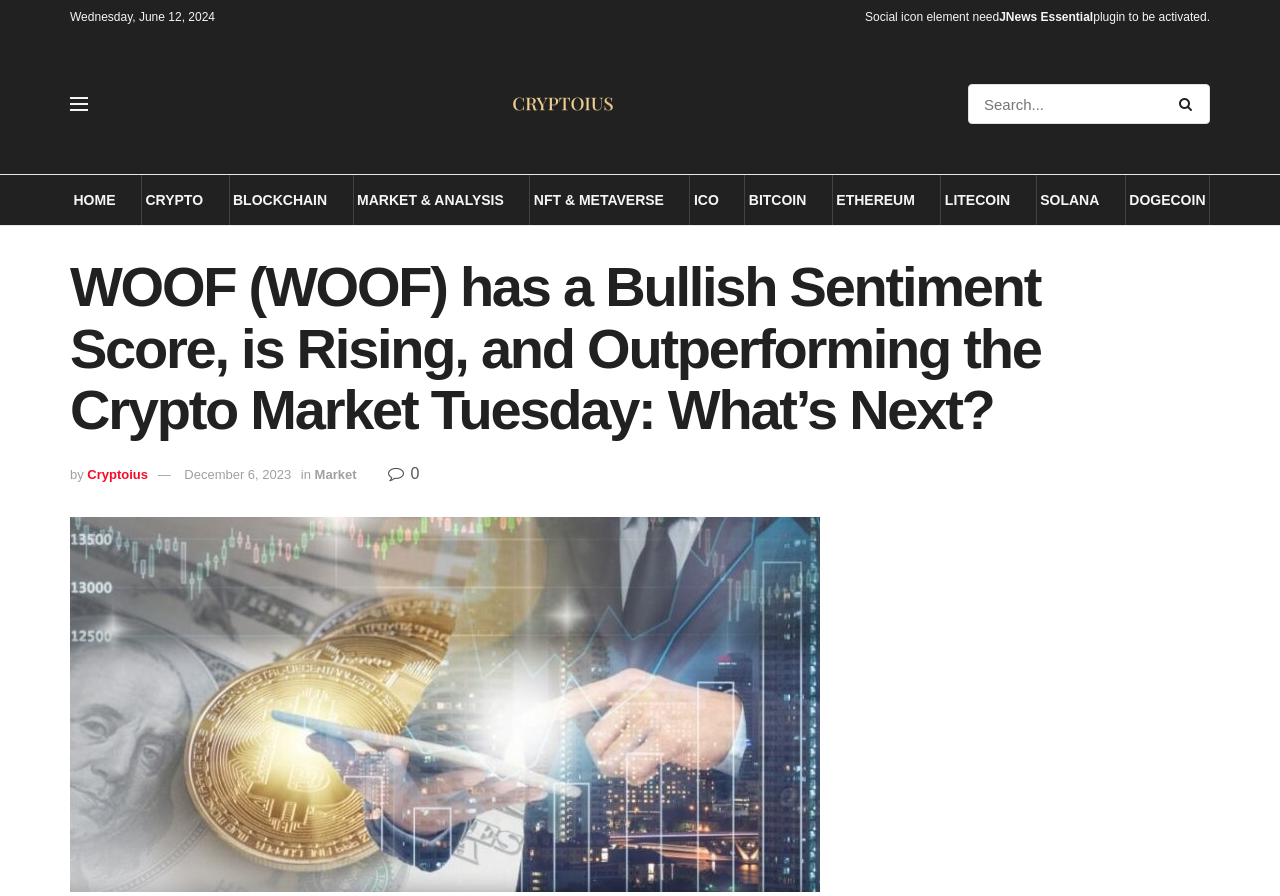Indicate the bounding box coordinates of the clickable region to achieve the following instruction: "Read the article about WOOF."

[0.055, 0.577, 0.641, 0.995]